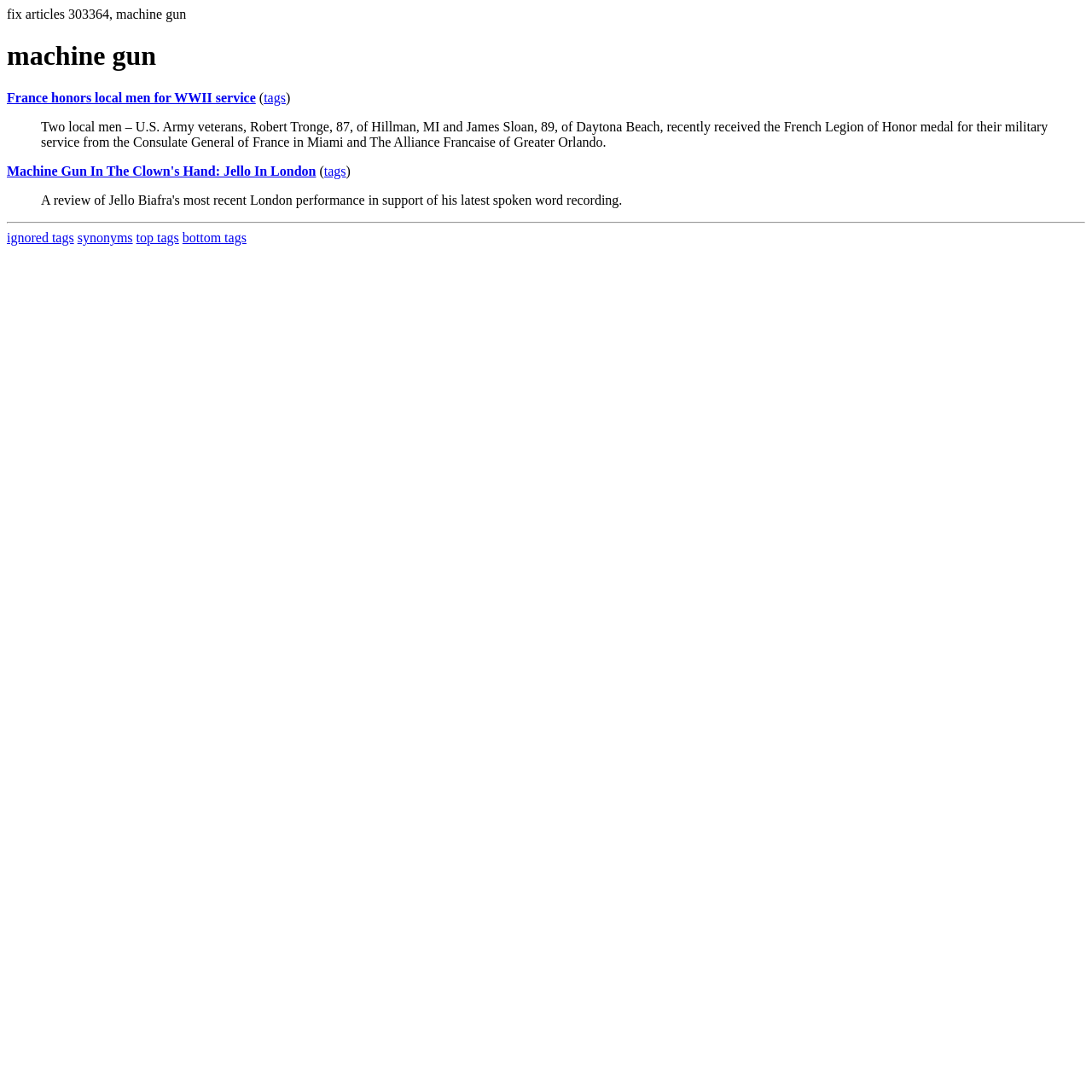Specify the bounding box coordinates of the element's region that should be clicked to achieve the following instruction: "view top tags". The bounding box coordinates consist of four float numbers between 0 and 1, in the format [left, top, right, bottom].

[0.125, 0.211, 0.164, 0.224]